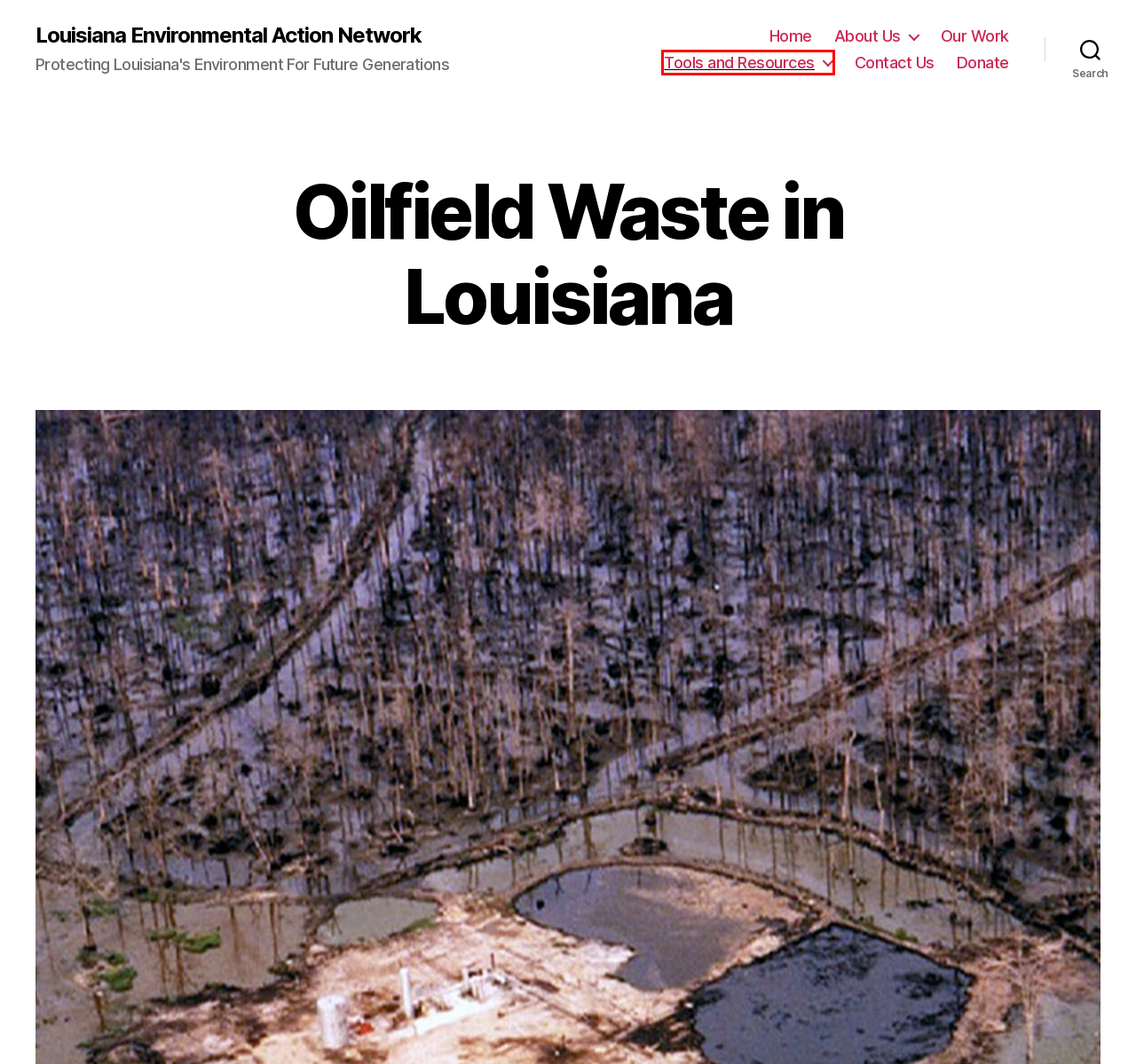Review the webpage screenshot provided, noting the red bounding box around a UI element. Choose the description that best matches the new webpage after clicking the element within the bounding box. The following are the options:
A. Who Is In Charge Of Water? - Louisiana Environmental Action Network
B. About Us - Louisiana Environmental Action Network
C. Home - Louisiana Environmental Action Network
D. Tools and Resources - Louisiana Environmental Action Network
E. Our Work - Louisiana Environmental Action Network
F. 2.2 Permit Notices - Louisiana Environmental Action Network
G. Blog Tool, Publishing Platform, and CMS – WordPress.org
H. Contact Us - Louisiana Environmental Action Network

D